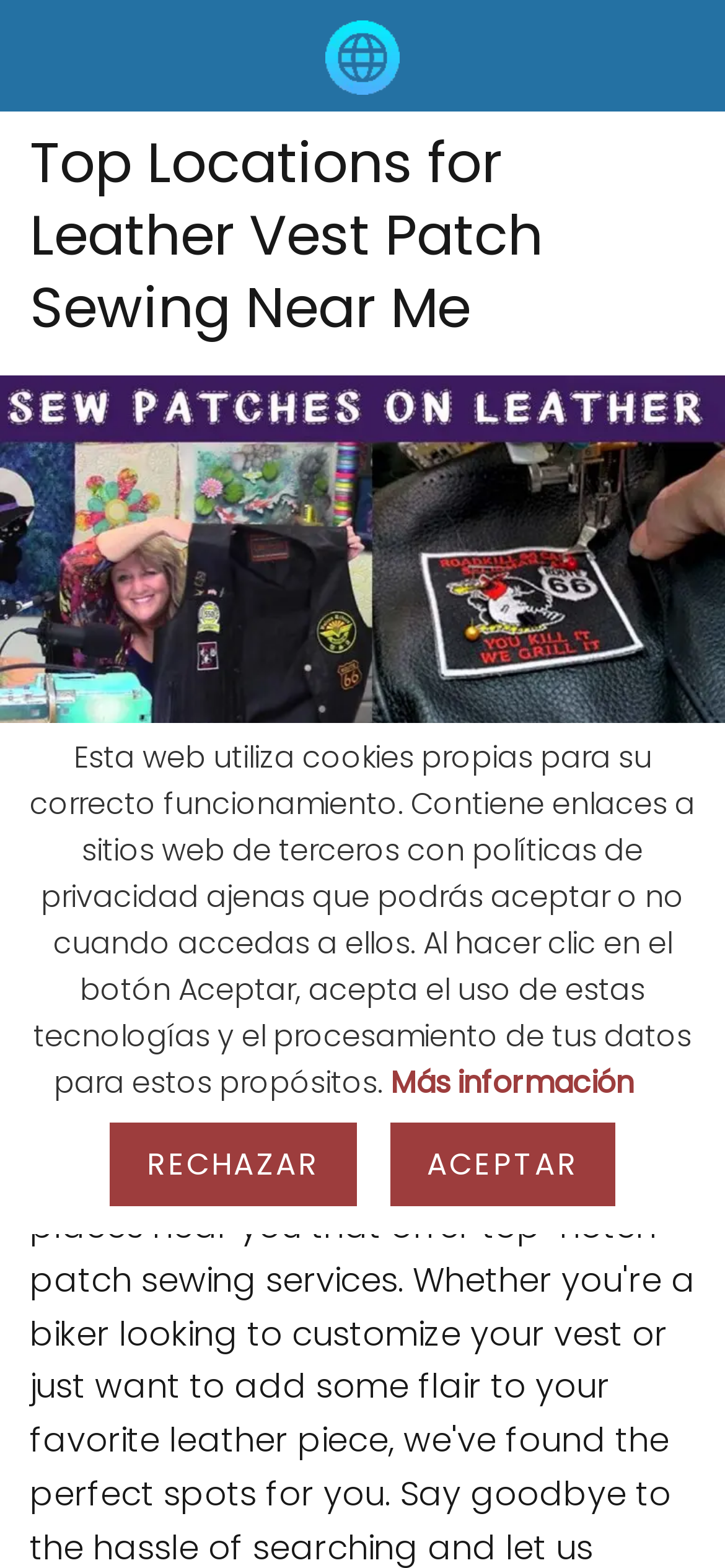With reference to the image, please provide a detailed answer to the following question: What is the function of the 'ACEPTAR' button?

The 'ACEPTAR' button is part of a cookie consent notification. When clicked, it indicates that the user accepts the use of cookies and the processing of their data for the specified purposes. This button is typically used to comply with data privacy regulations.